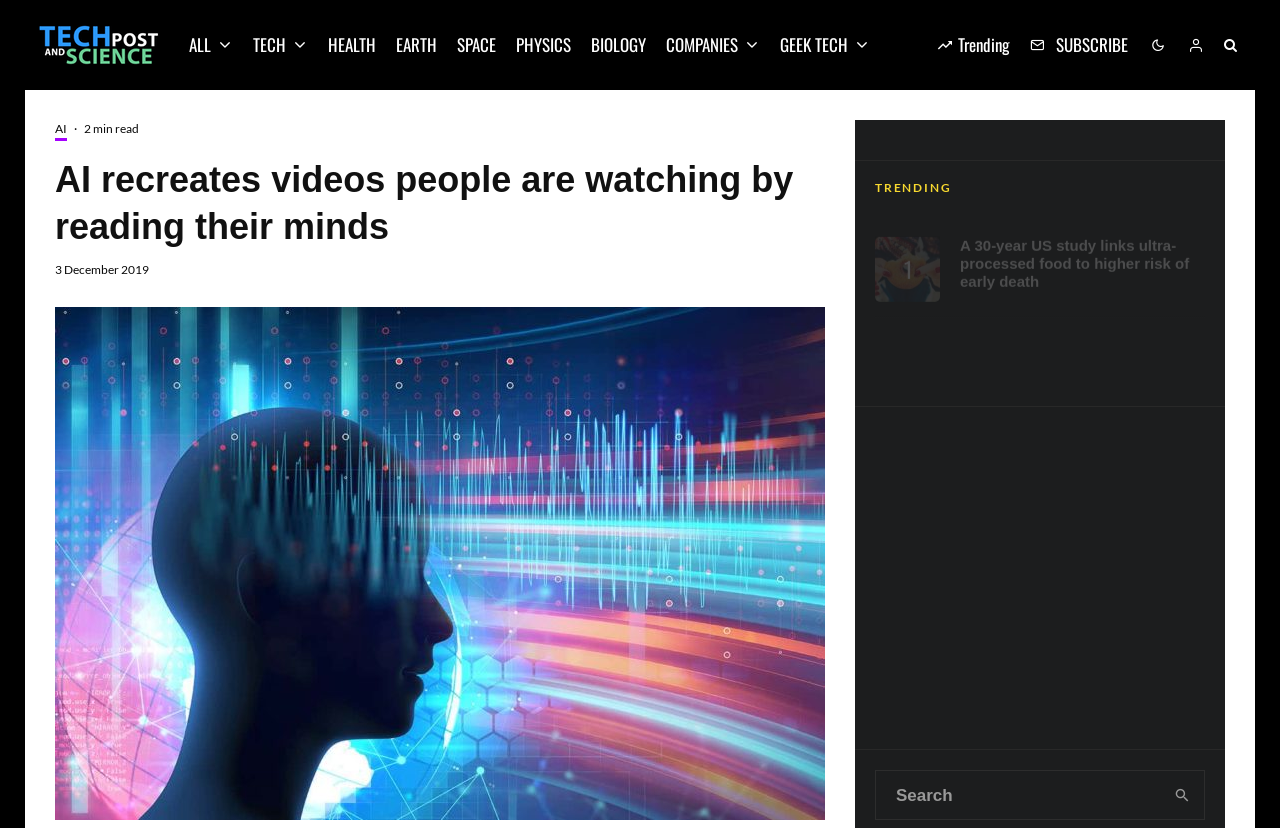How many trending articles are displayed?
Refer to the image and give a detailed answer to the question.

I counted the number of article headings under the 'TRENDING' section and found 2 articles.